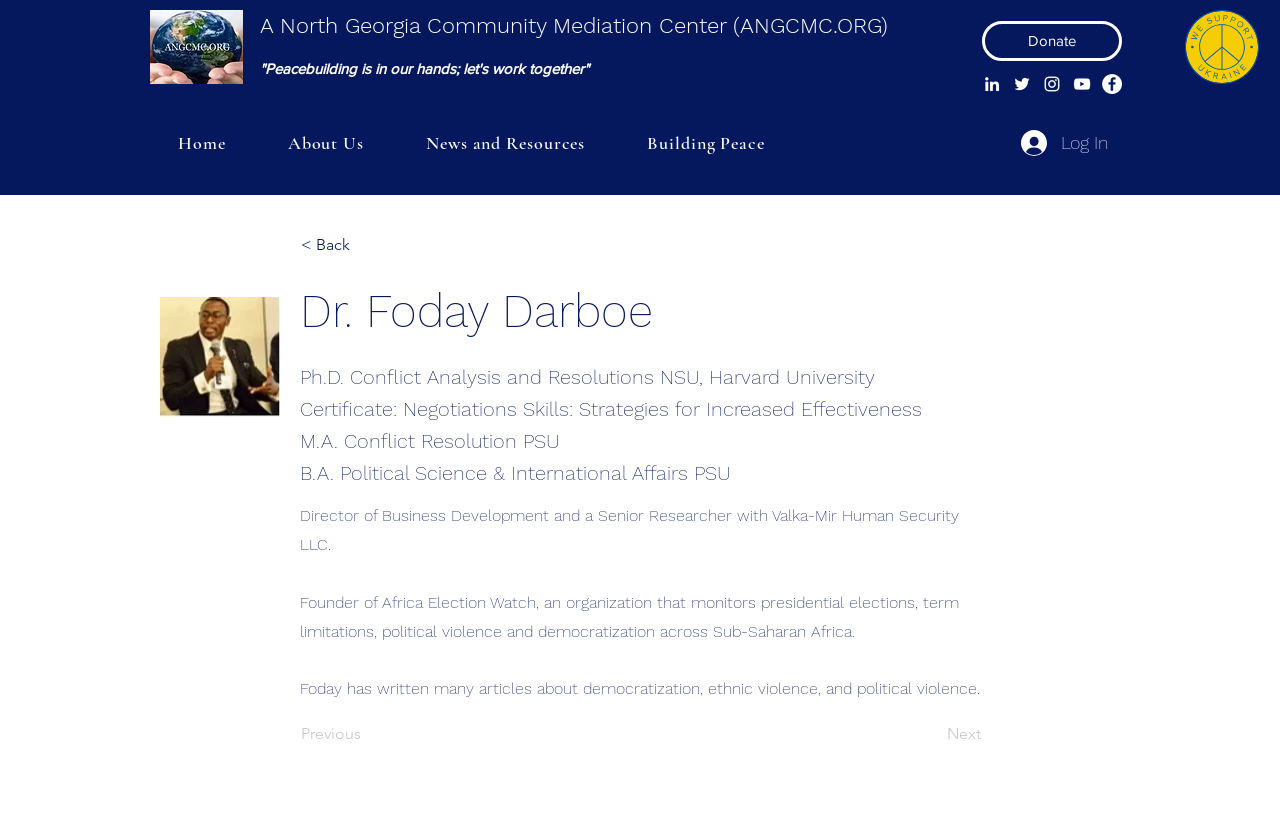What is the name of the person on the webpage?
Can you give a detailed and elaborate answer to the question?

The name of the person on the webpage can be found in the heading element, which is 'Dr. Foday Darboe'. This is also confirmed by the image element with the text 'Dr. Foday Darboe'.